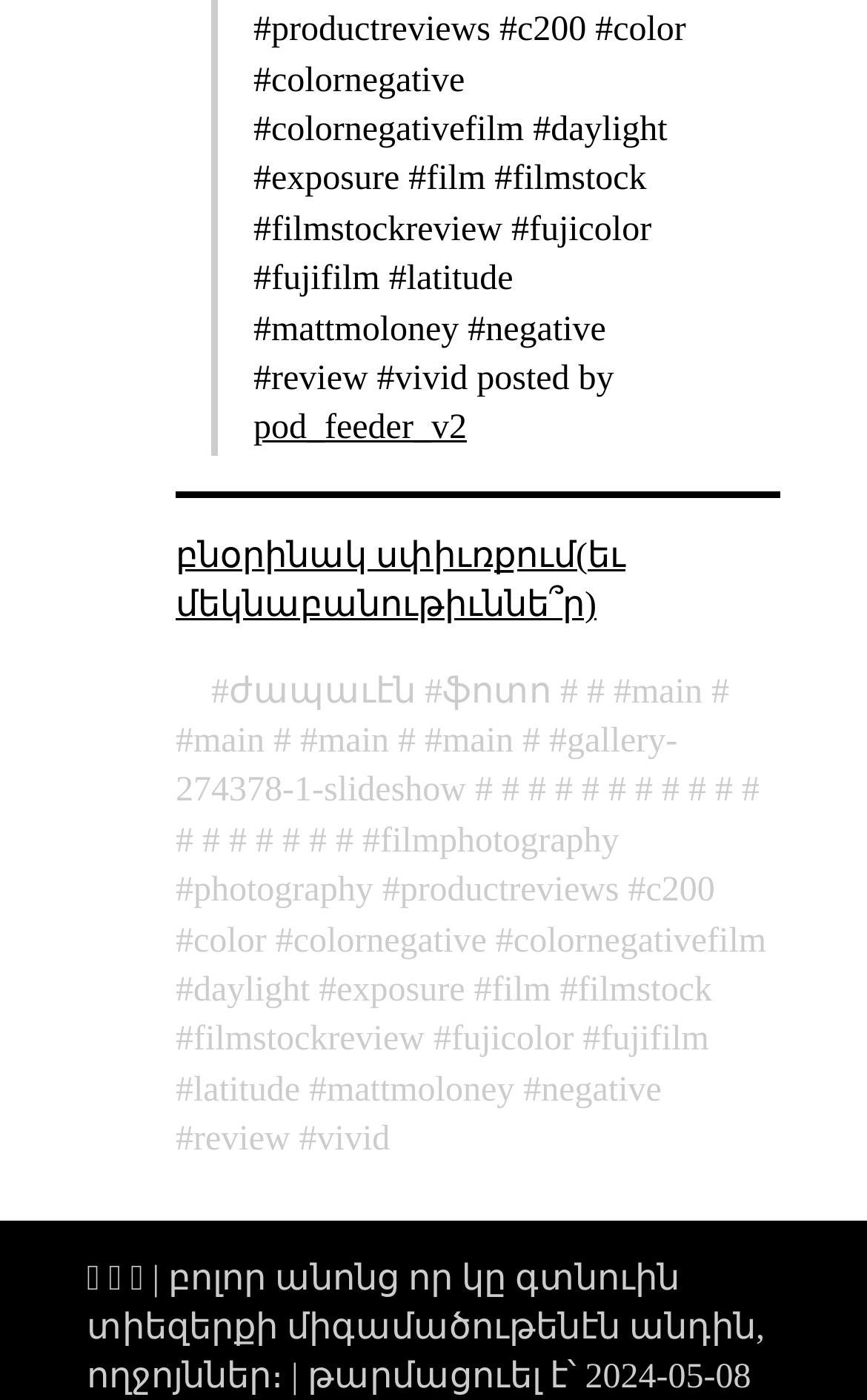Using the details in the image, give a detailed response to the question below:
How many columns of links are there on the webpage?

By analyzing the bounding box coordinates of the link elements, I noticed that some links have x-coordinates that are close together, indicating that they are in the same column. I counted at least two distinct columns of links.